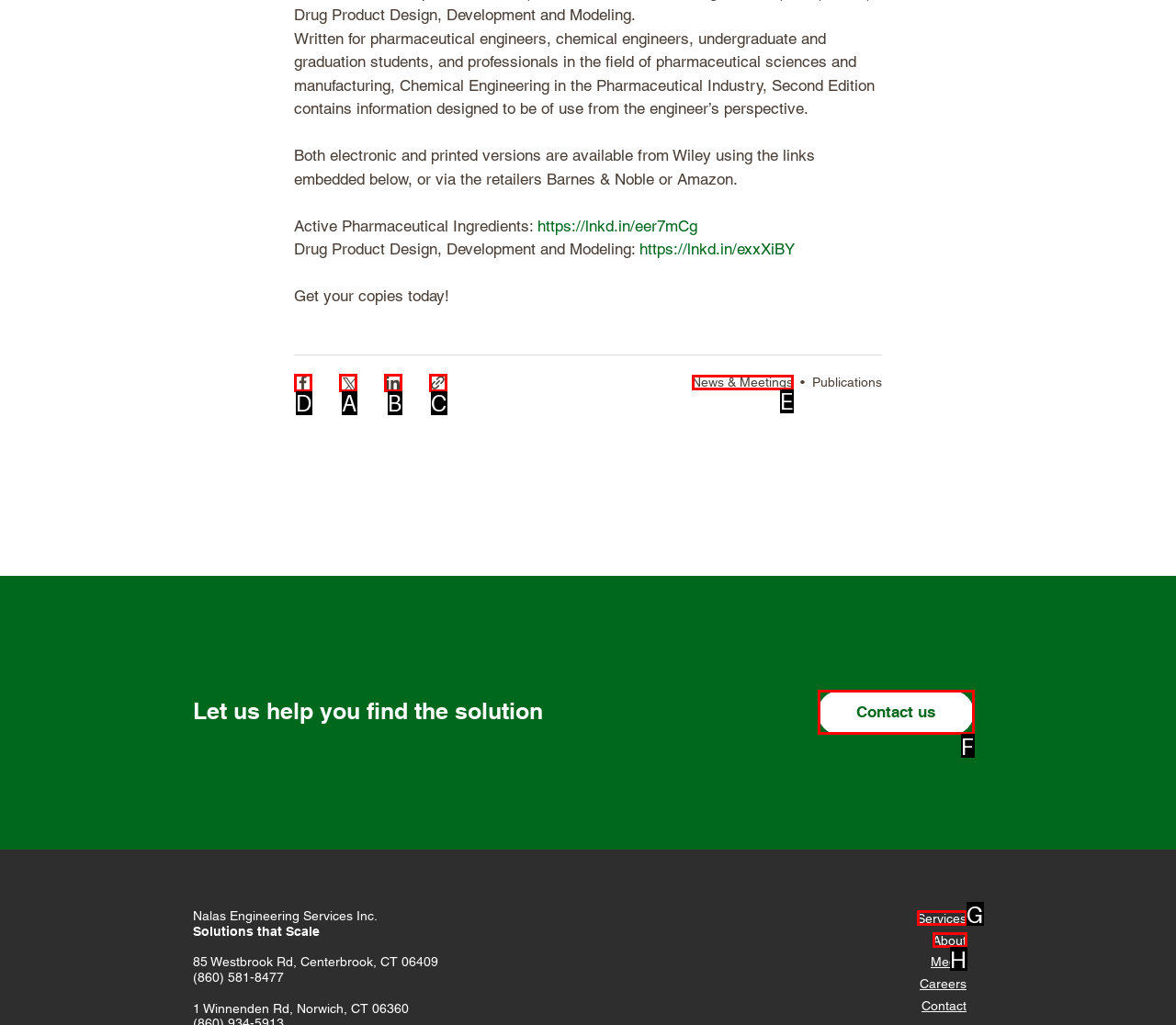Point out the correct UI element to click to carry out this instruction: Share via Facebook
Answer with the letter of the chosen option from the provided choices directly.

D